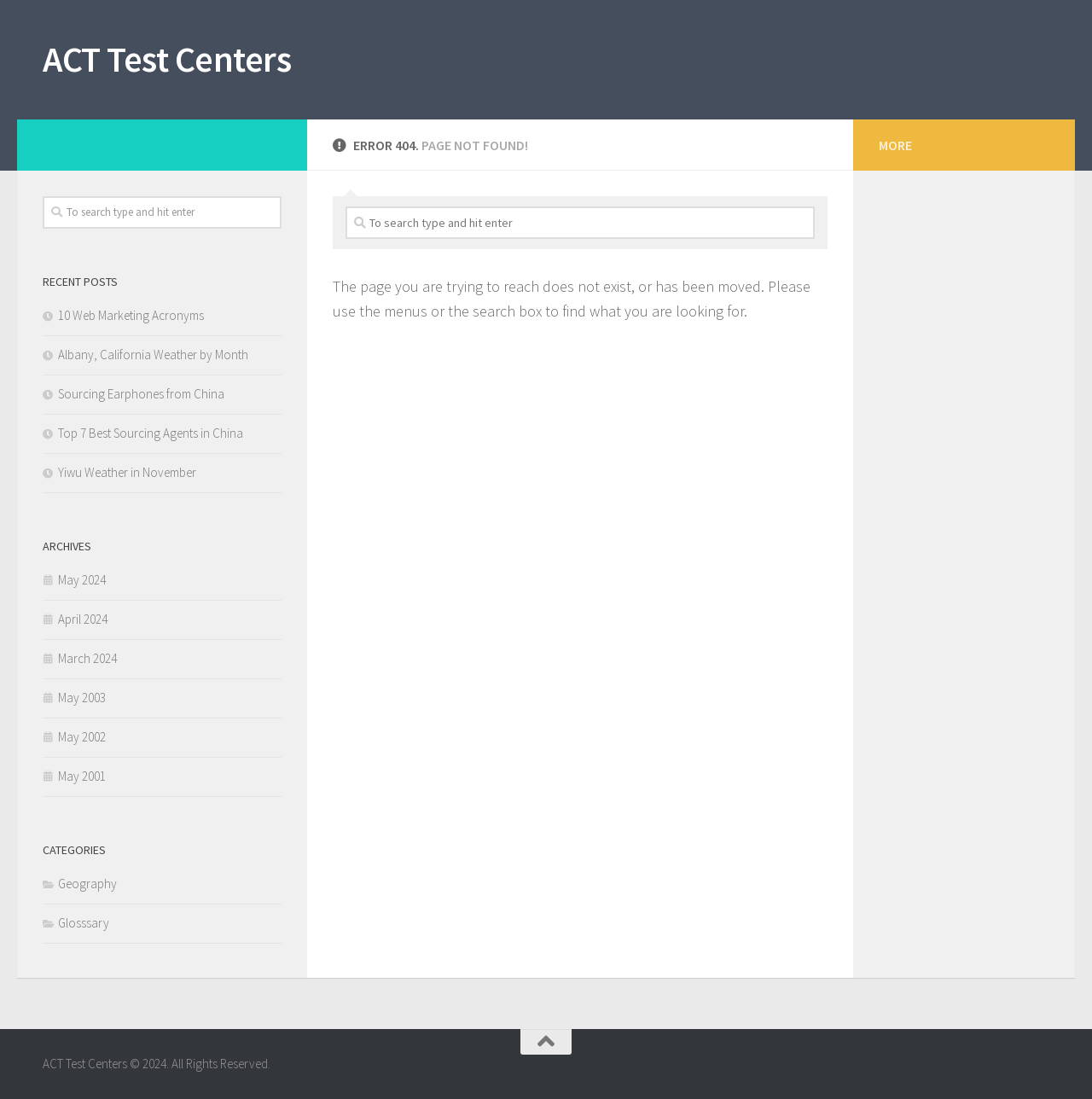How many categories are listed on this page?
Examine the image closely and answer the question with as much detail as possible.

I counted two categories listed on this page, namely 'Geography' and 'Glosssary', which are listed under the 'CATEGORIES' section.